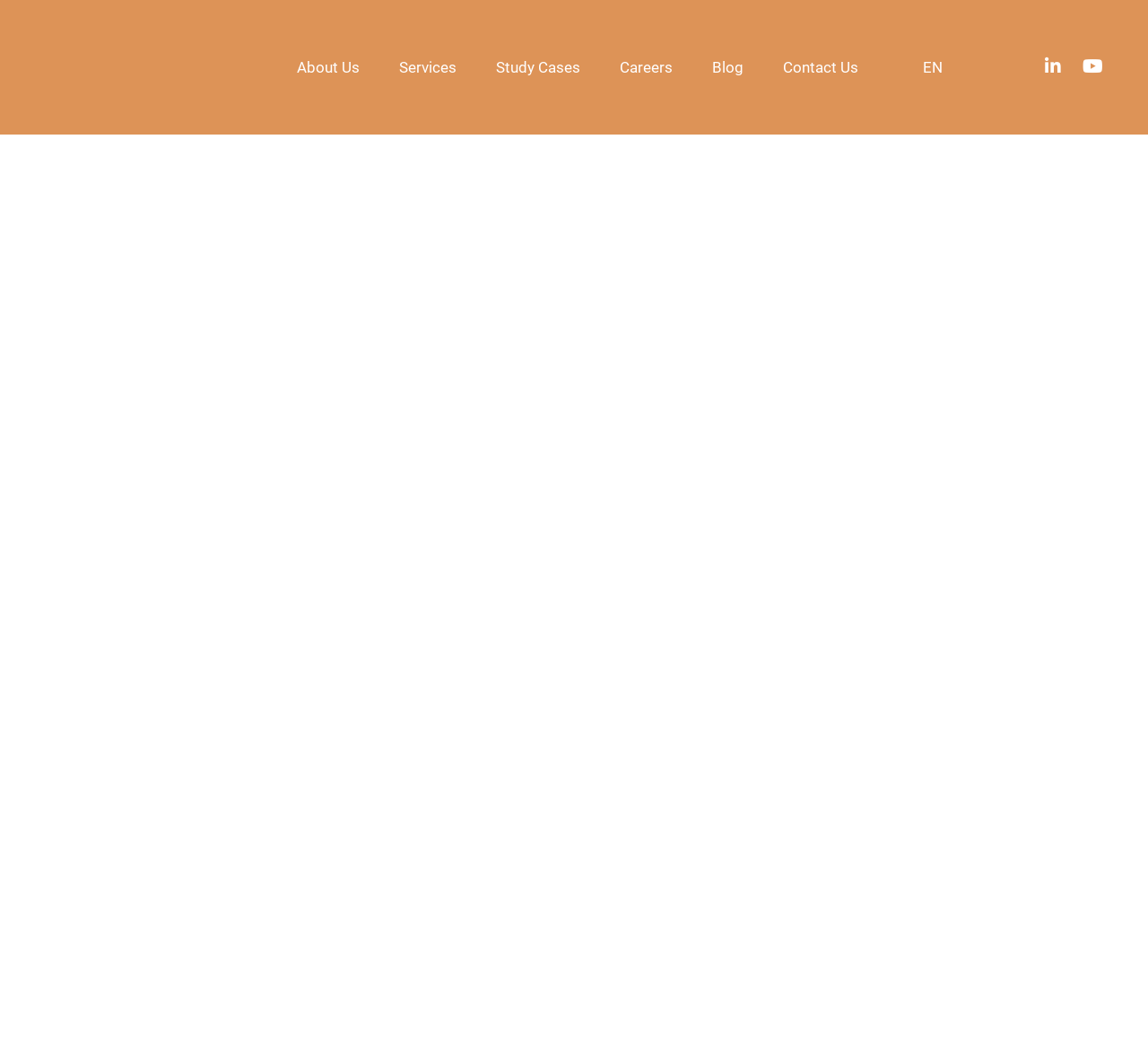Identify the bounding box coordinates for the element you need to click to achieve the following task: "Click the 'SERVICES' link". Provide the bounding box coordinates as four float numbers between 0 and 1, in the form [left, top, right, bottom].

None